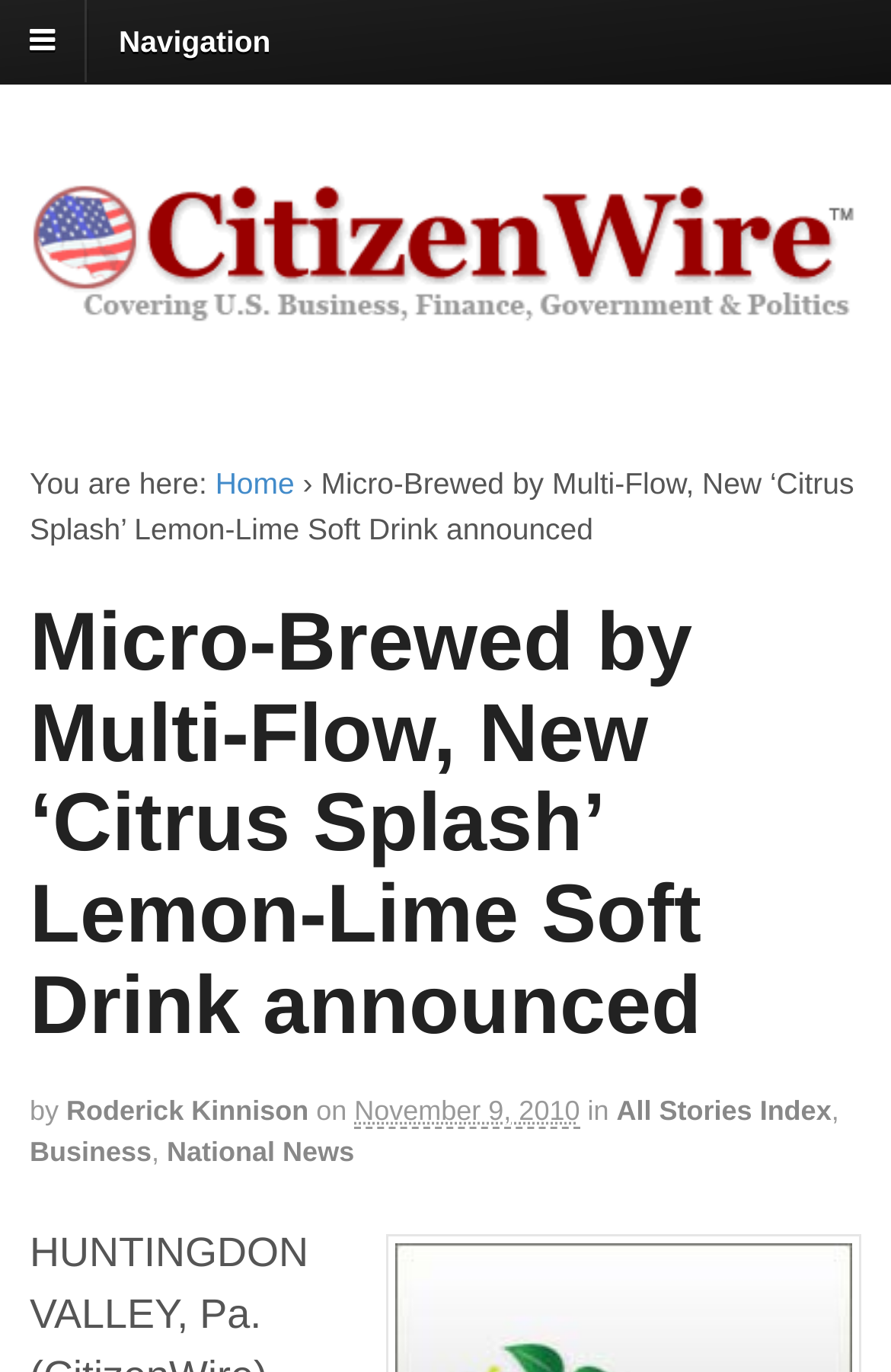Generate the text content of the main heading of the webpage.

Micro-Brewed by Multi-Flow, New ‘Citrus Splash’ Lemon-Lime Soft Drink announced